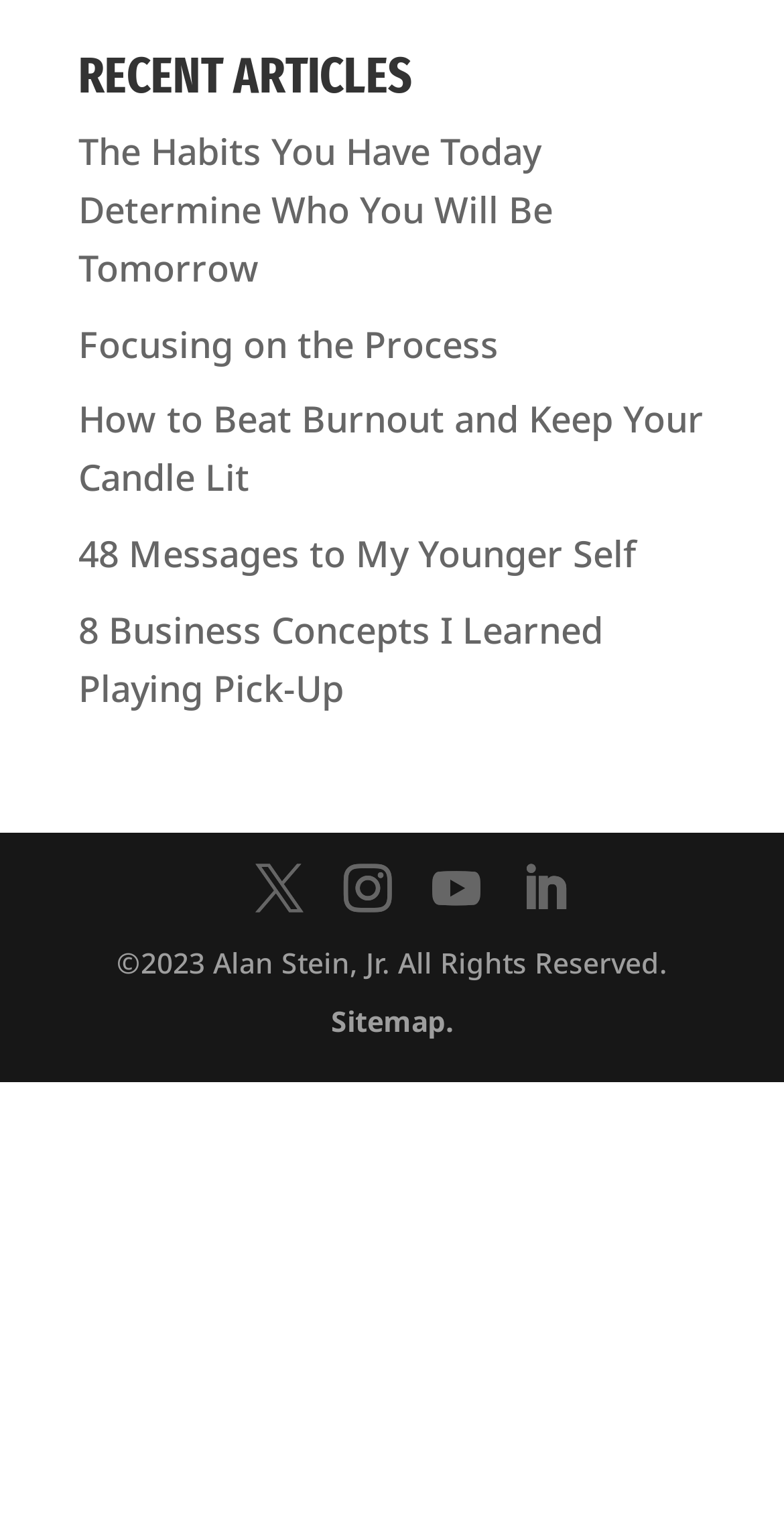Please provide the bounding box coordinates for the element that needs to be clicked to perform the following instruction: "check copyright information". The coordinates should be given as four float numbers between 0 and 1, i.e., [left, top, right, bottom].

[0.149, 0.618, 0.851, 0.643]